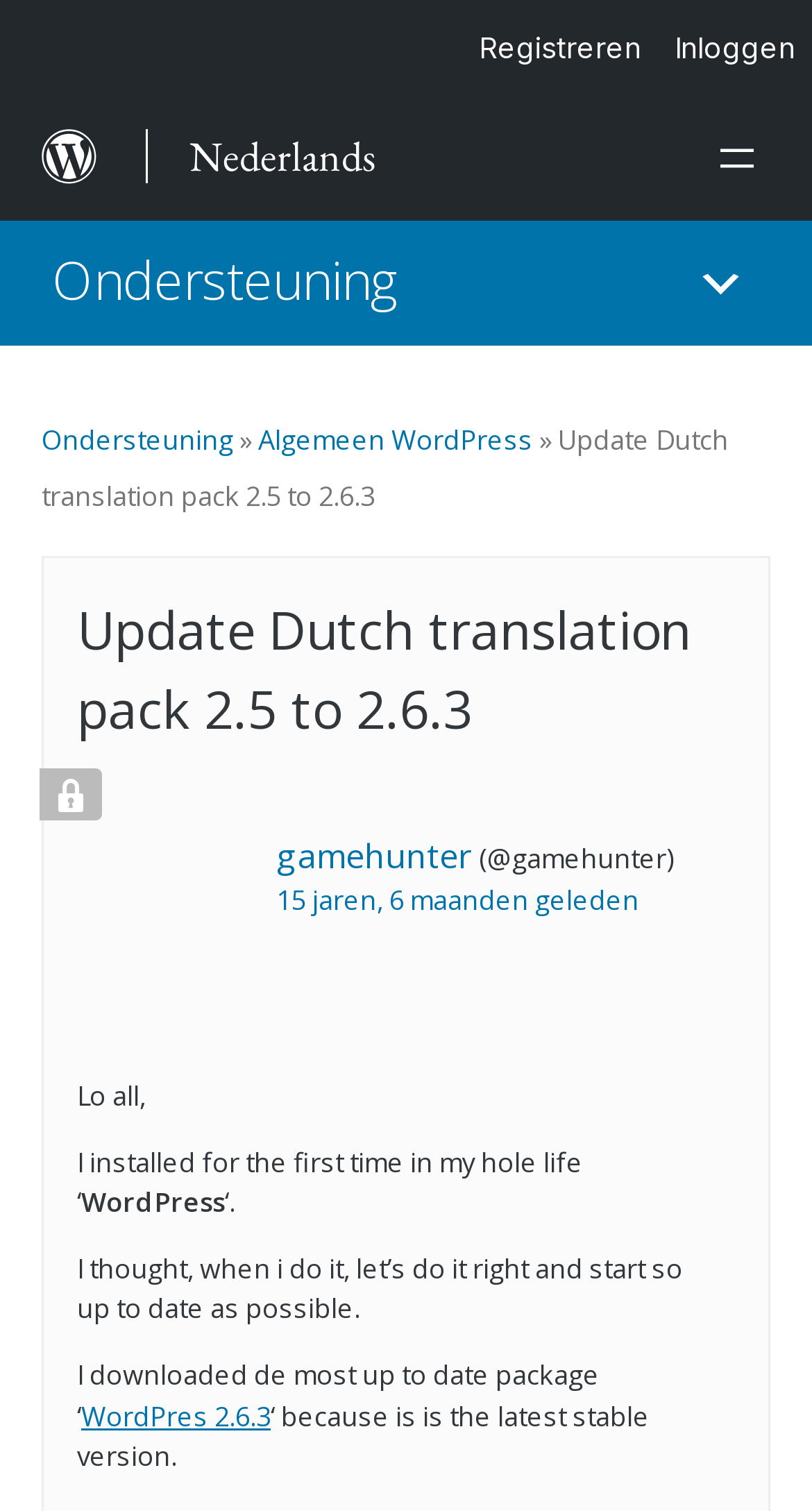Determine the bounding box coordinates for the region that must be clicked to execute the following instruction: "Click on the 'WordPress.org' link".

[0.0, 0.063, 0.172, 0.145]